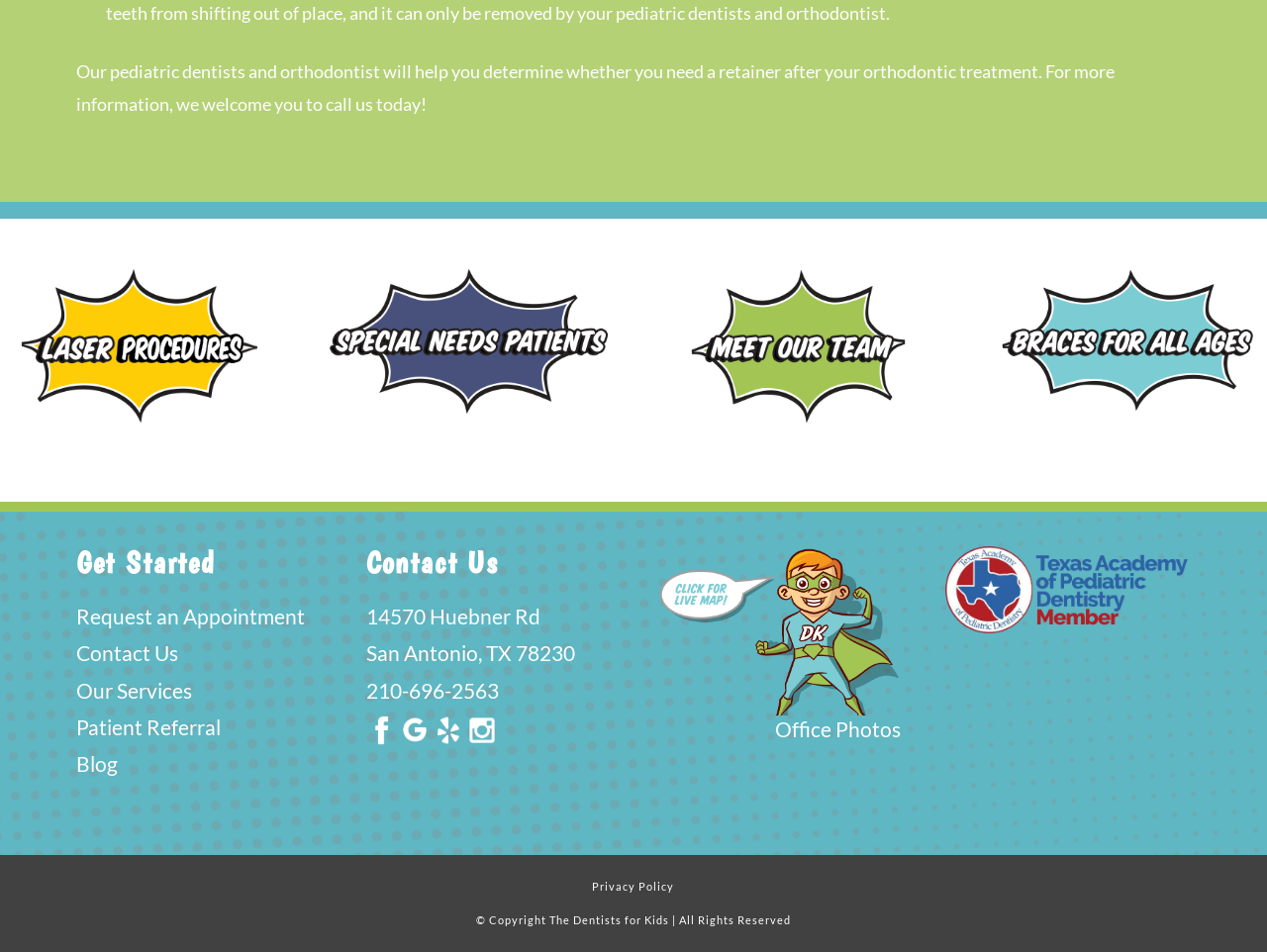Identify the coordinates of the bounding box for the element described below: "parent_node: 14570 Huebner Rd". Return the coordinates as four float numbers between 0 and 1: [left, top, right, bottom].

[0.315, 0.751, 0.339, 0.776]